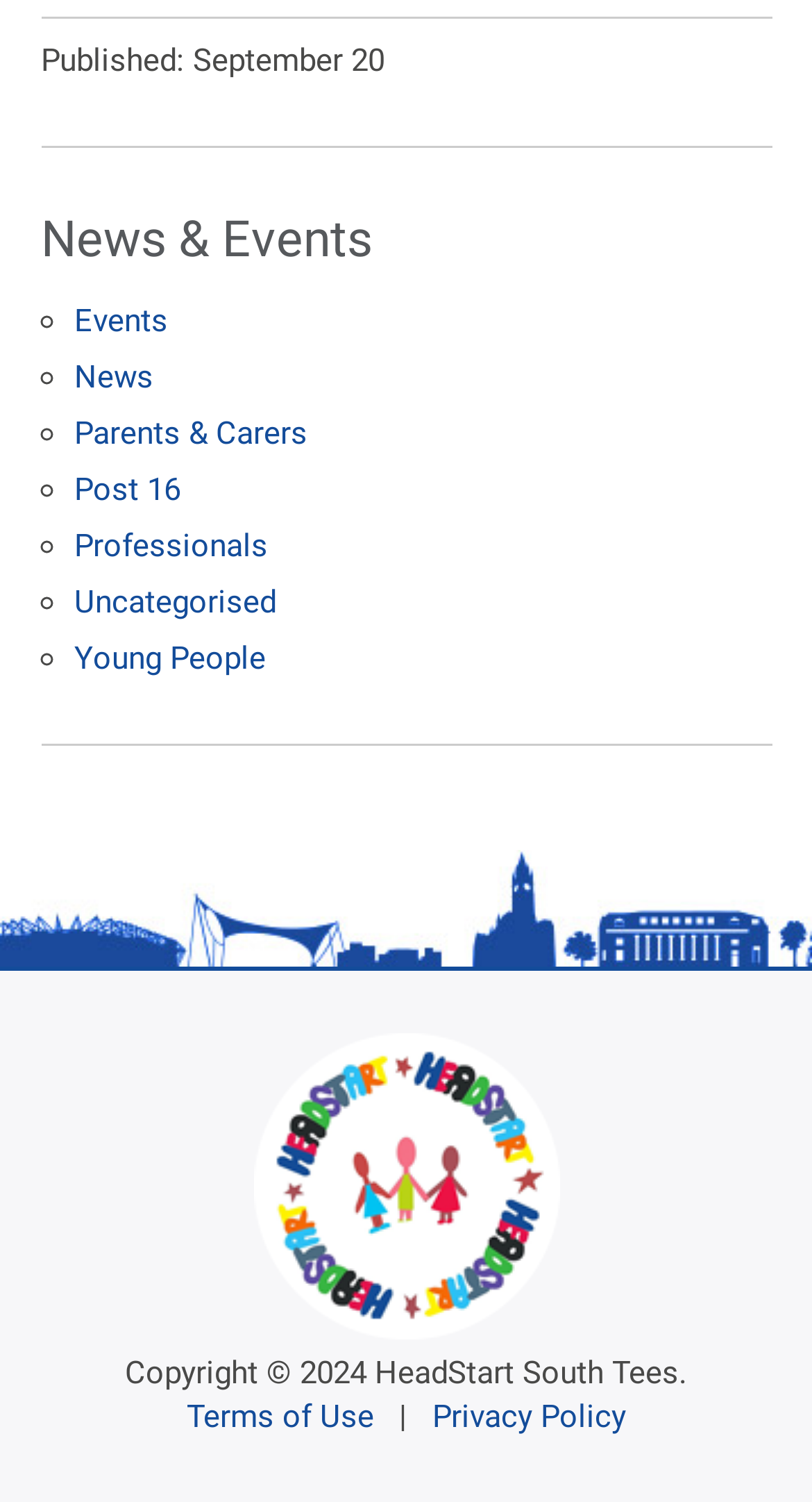Based on the description "Parents & Carers", find the bounding box of the specified UI element.

[0.091, 0.277, 0.378, 0.302]